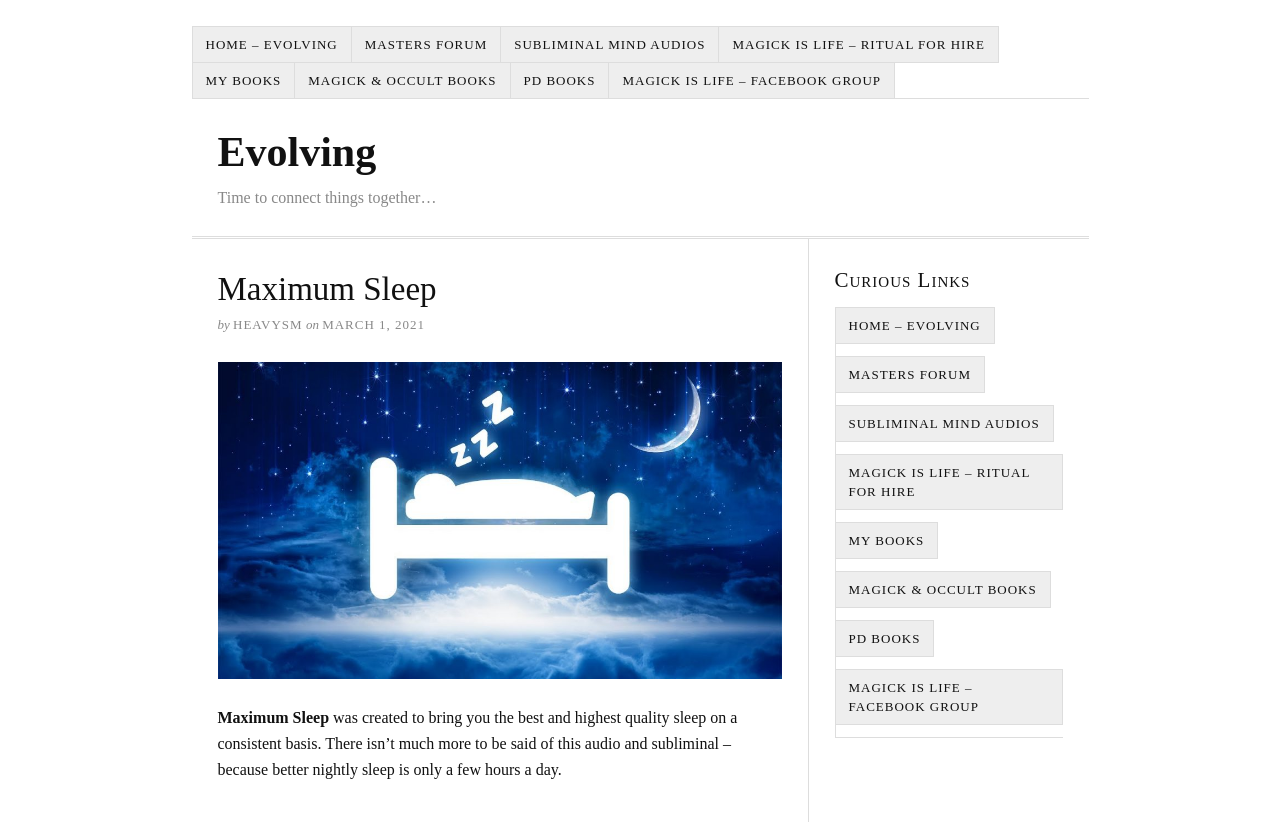Using the webpage screenshot, locate the HTML element that fits the following description and provide its bounding box: "Magick & Occult Books".

[0.653, 0.695, 0.821, 0.74]